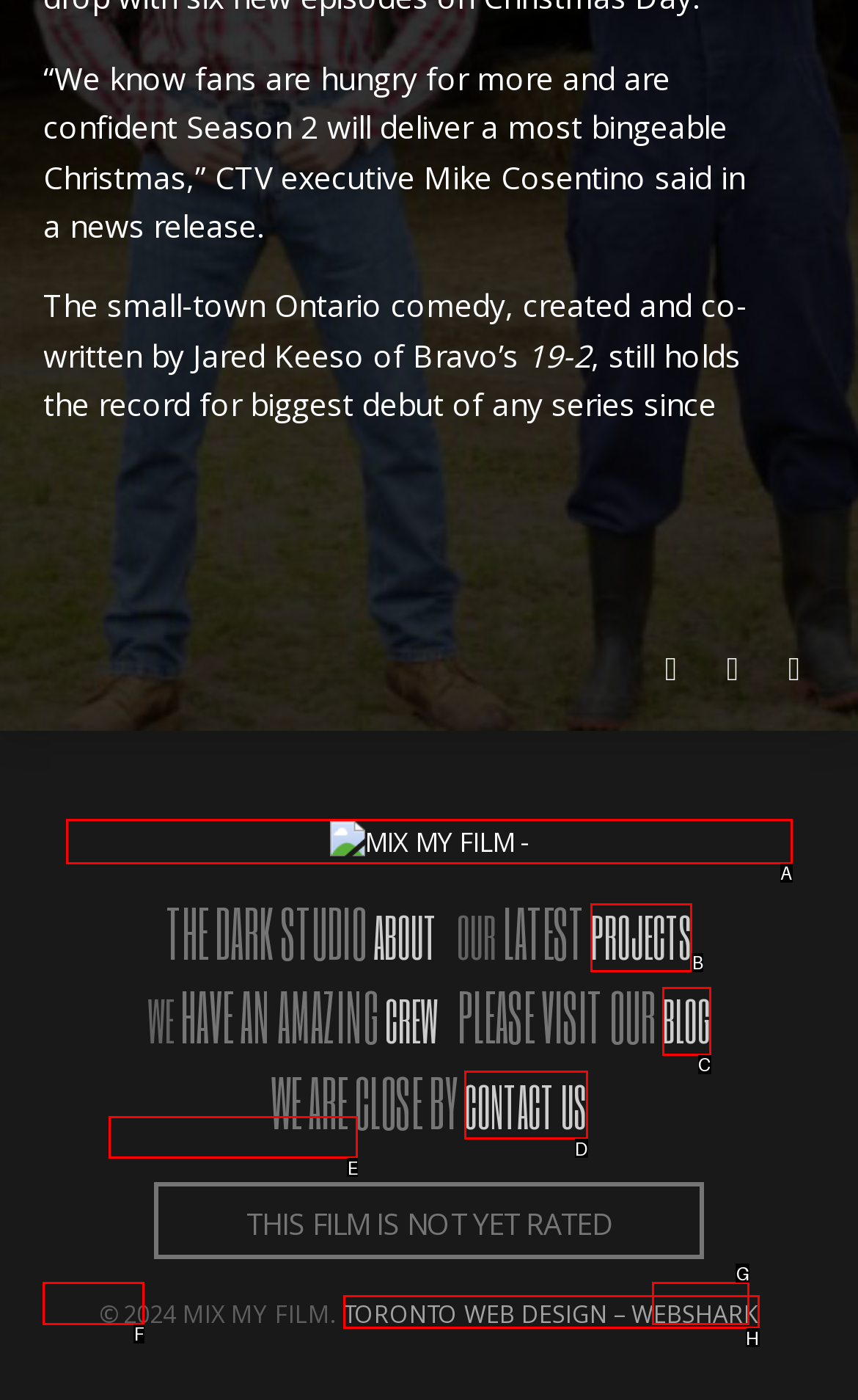Which option best describes: projects
Respond with the letter of the appropriate choice.

B